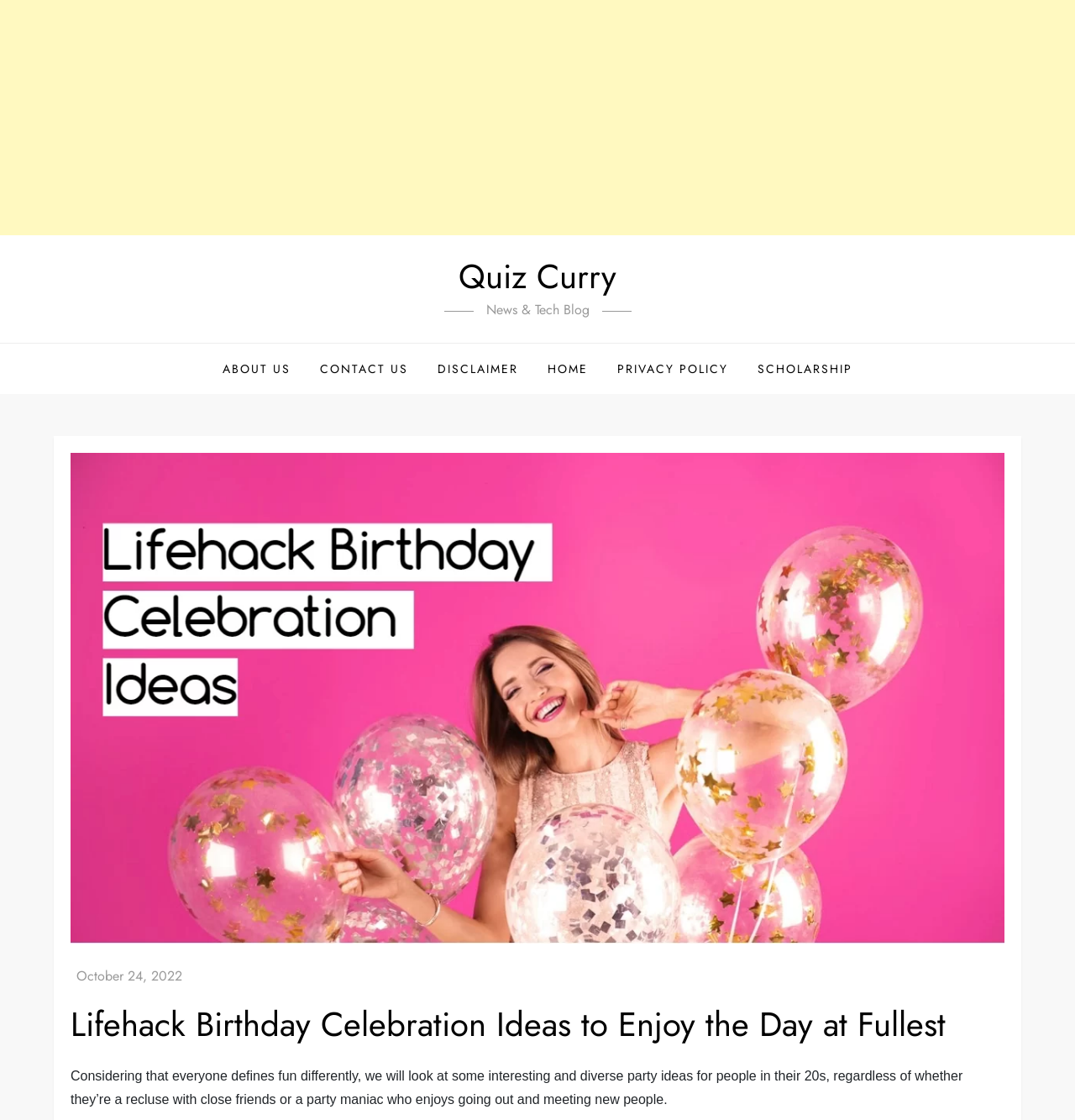Determine the primary headline of the webpage.

Lifehack Birthday Celebration Ideas to Enjoy the Day at Fullest